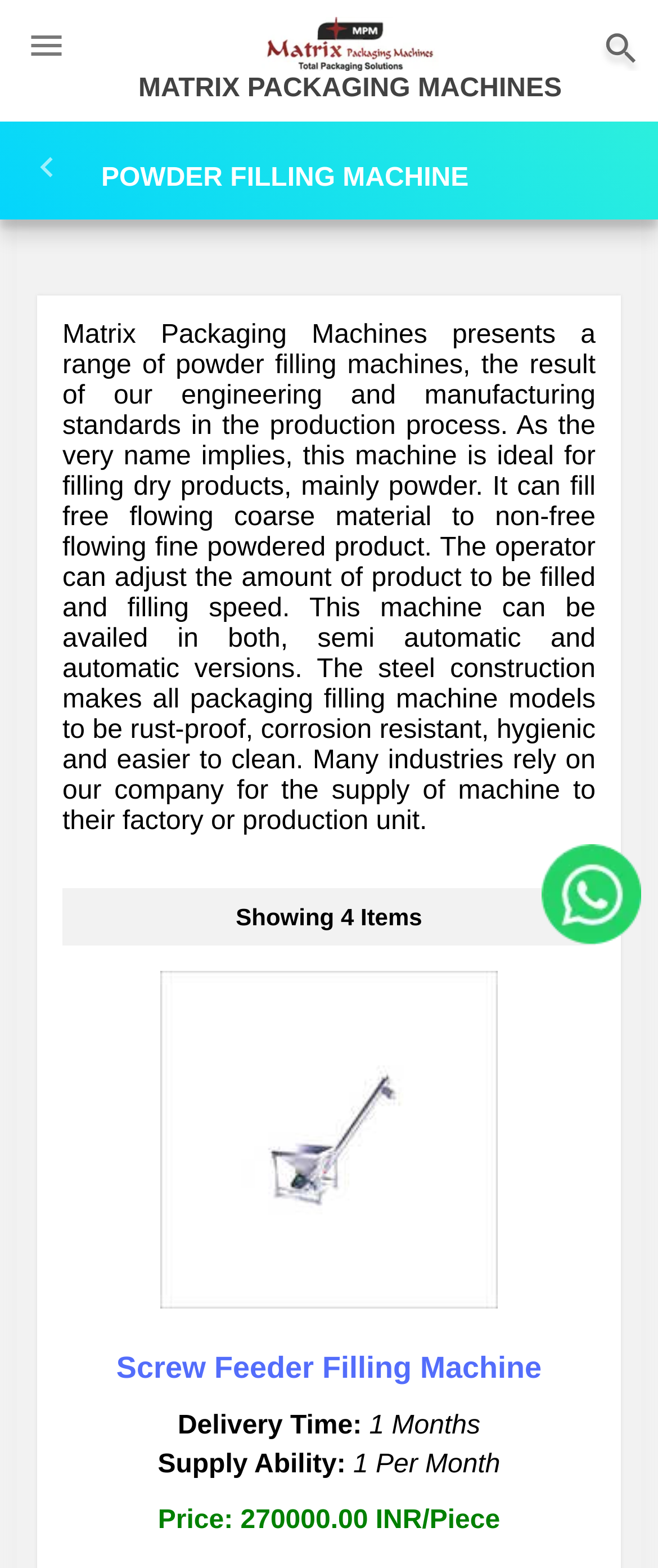Provide the bounding box coordinates of the HTML element described by the text: "Screw Feeder Filling Machine".

[0.121, 0.861, 0.879, 0.884]